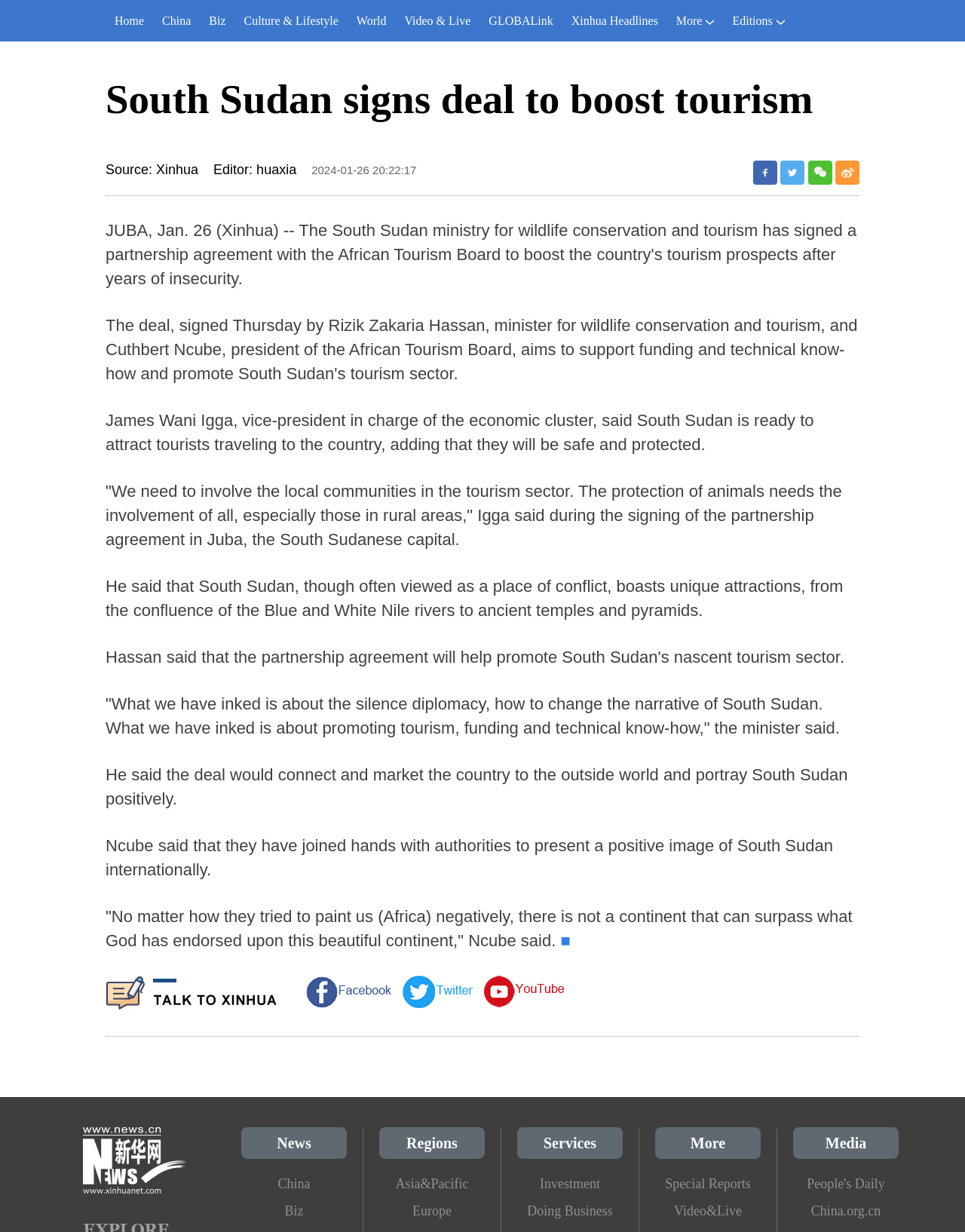Please find the bounding box coordinates of the element that must be clicked to perform the given instruction: "Click on the 'Home' link". The coordinates should be four float numbers from 0 to 1, i.e., [left, top, right, bottom].

[0.109, 0.0, 0.159, 0.034]